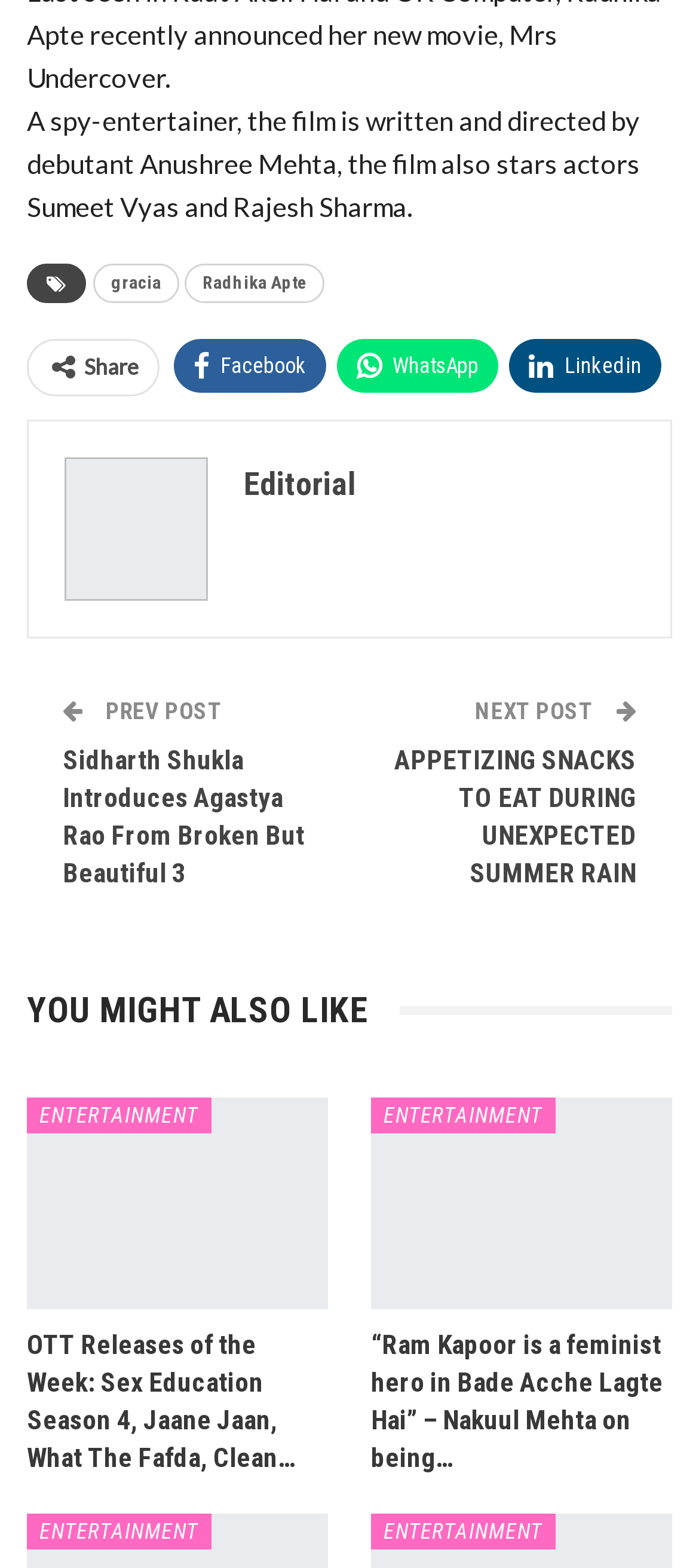Extract the bounding box coordinates for the described element: "You might also like". The coordinates should be represented as four float numbers between 0 and 1: [left, top, right, bottom].

[0.038, 0.634, 0.571, 0.656]